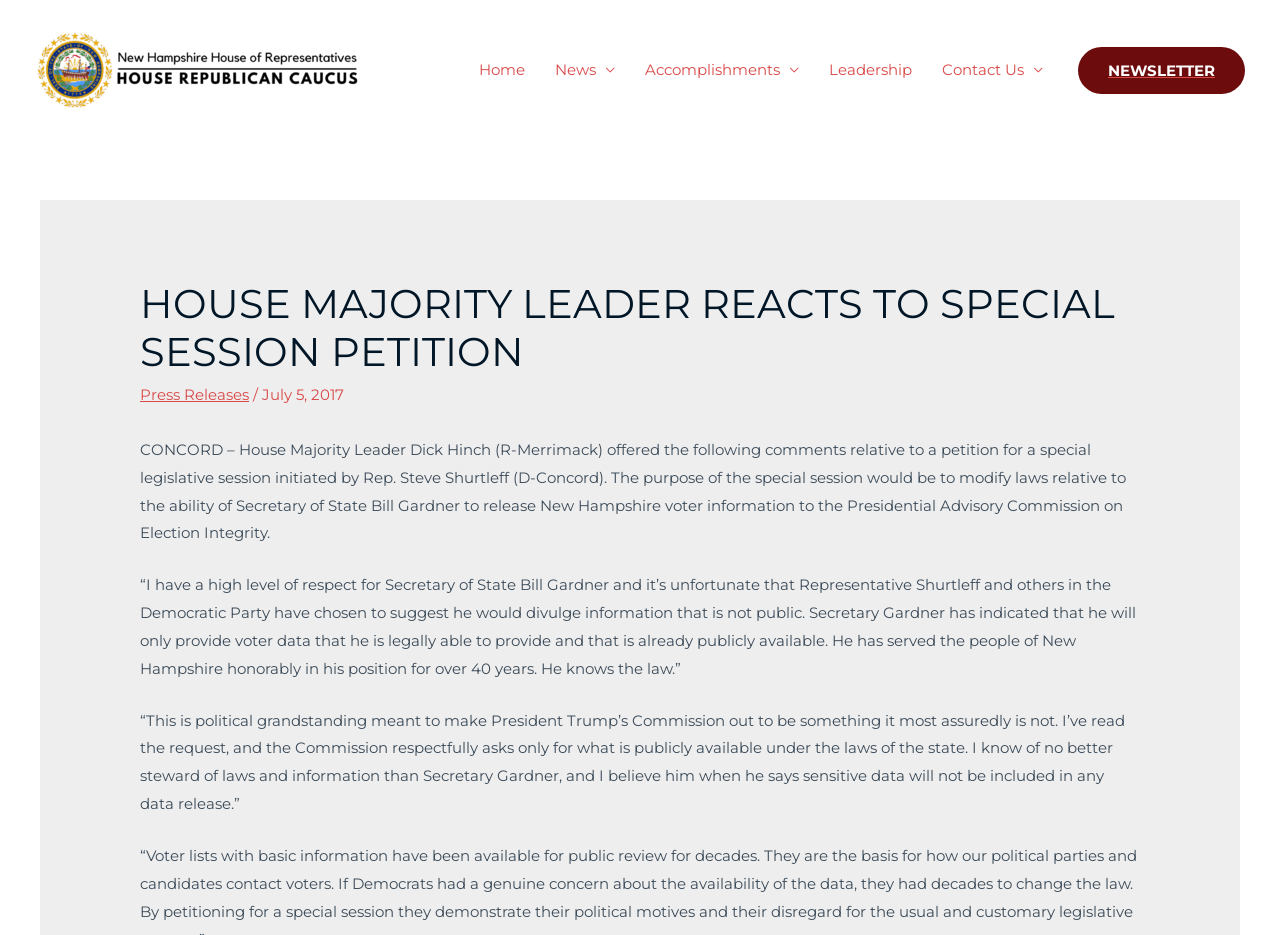Respond with a single word or phrase:
What is the name of the House Majority Leader?

Dick Hinch